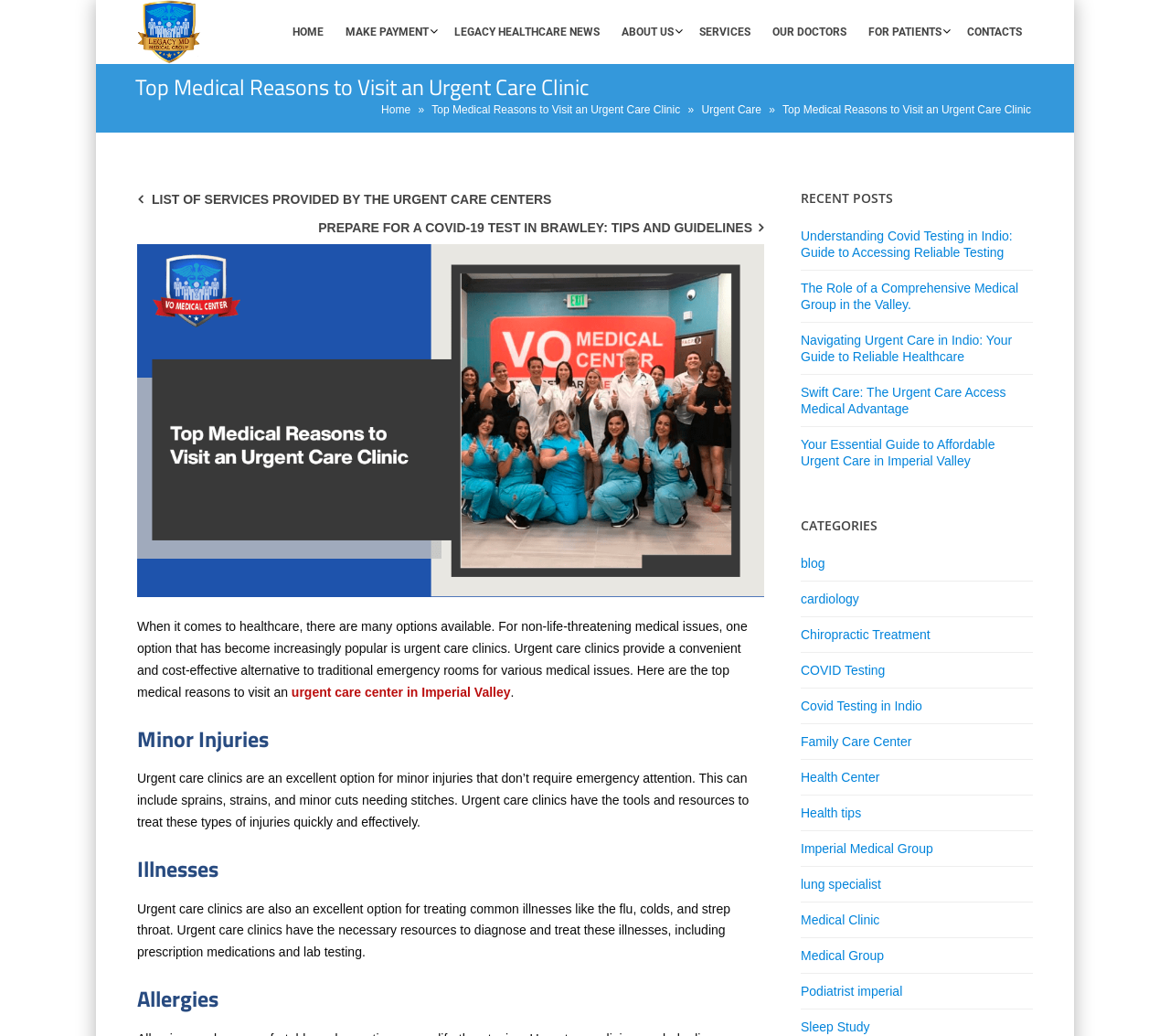Given the webpage screenshot and the description, determine the bounding box coordinates (top-left x, top-left y, bottom-right x, bottom-right y) that define the location of the UI element matching this description: Legacy Healthcare News

[0.379, 0.0, 0.522, 0.062]